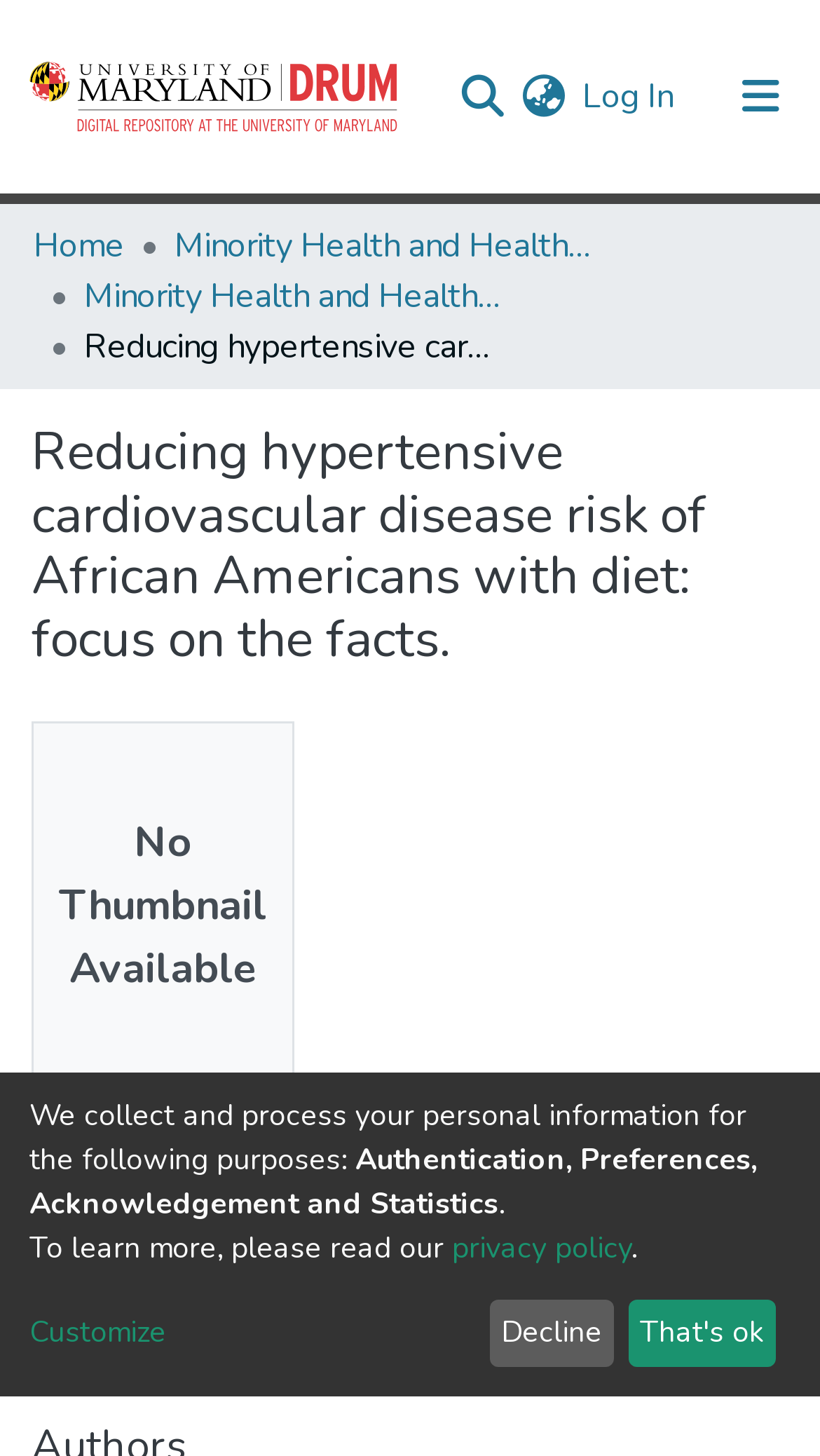Determine the bounding box coordinates for the area that should be clicked to carry out the following instruction: "Go to Home page".

[0.041, 0.152, 0.151, 0.186]